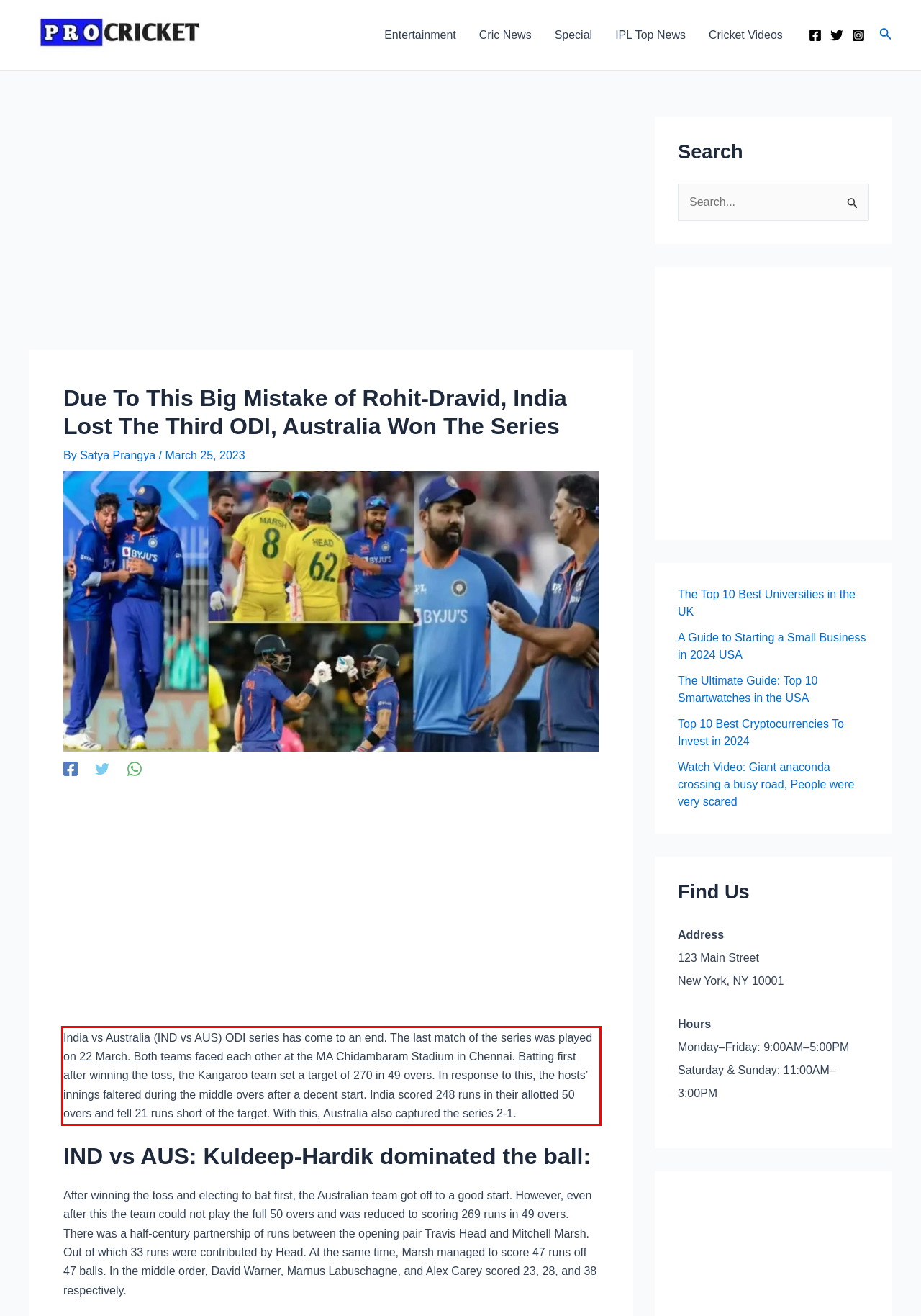You have a webpage screenshot with a red rectangle surrounding a UI element. Extract the text content from within this red bounding box.

India vs Australia (IND vs AUS) ODI series has come to an end. The last match of the series was played on 22 March. Both teams faced each other at the MA Chidambaram Stadium in Chennai. Batting first after winning the toss, the Kangaroo team set a target of 270 in 49 overs. In response to this, the hosts’ innings faltered during the middle overs after a decent start. India scored 248 runs in their allotted 50 overs and fell 21 runs short of the target. With this, Australia also captured the series 2-1.